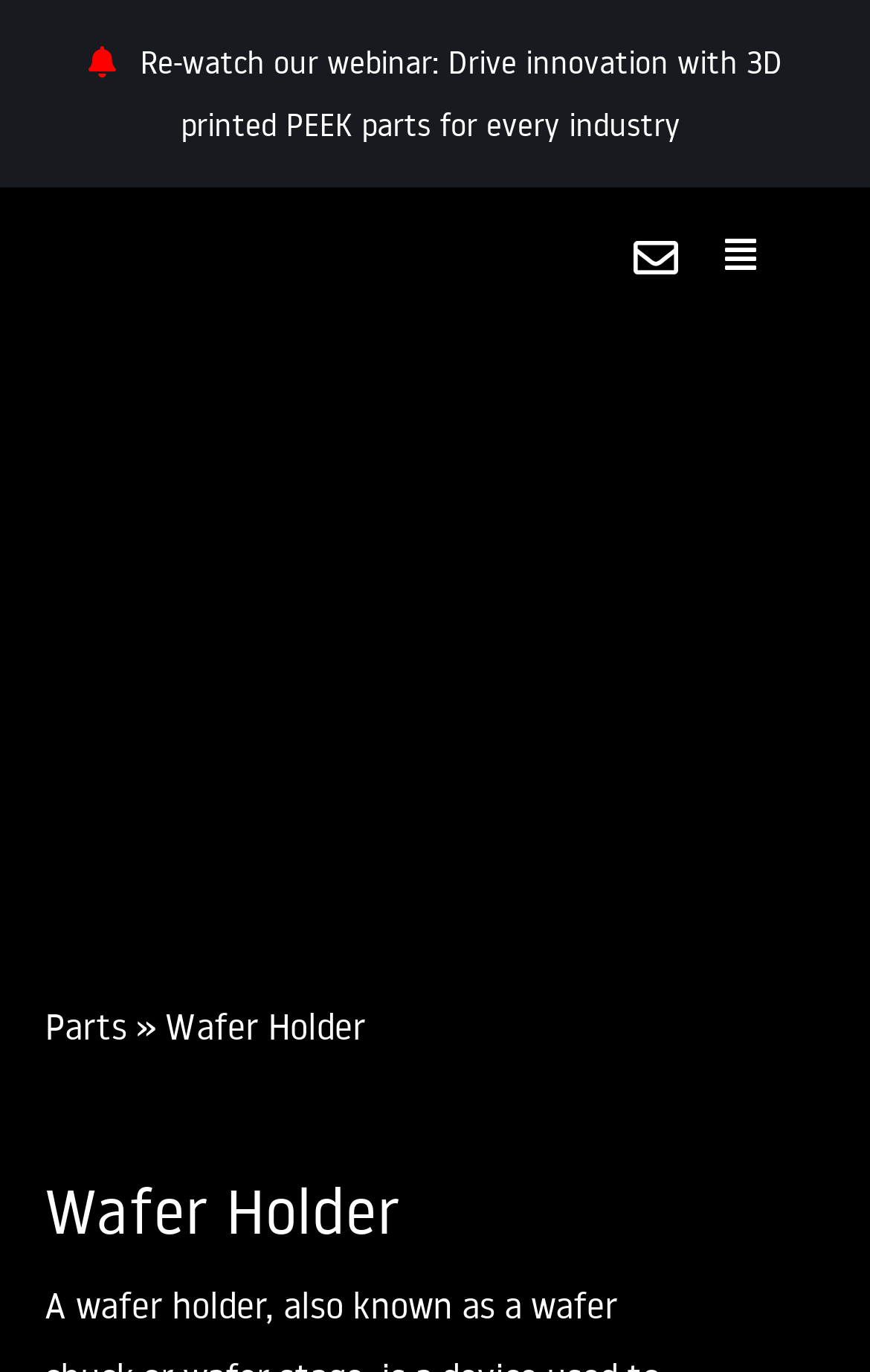Refer to the image and provide an in-depth answer to the question: 
What is the name of the company?

I found the company name by looking at the logo link at the top left corner of the webpage, which says 'Bond3D_logo'. This suggests that the company name is Bond3D.